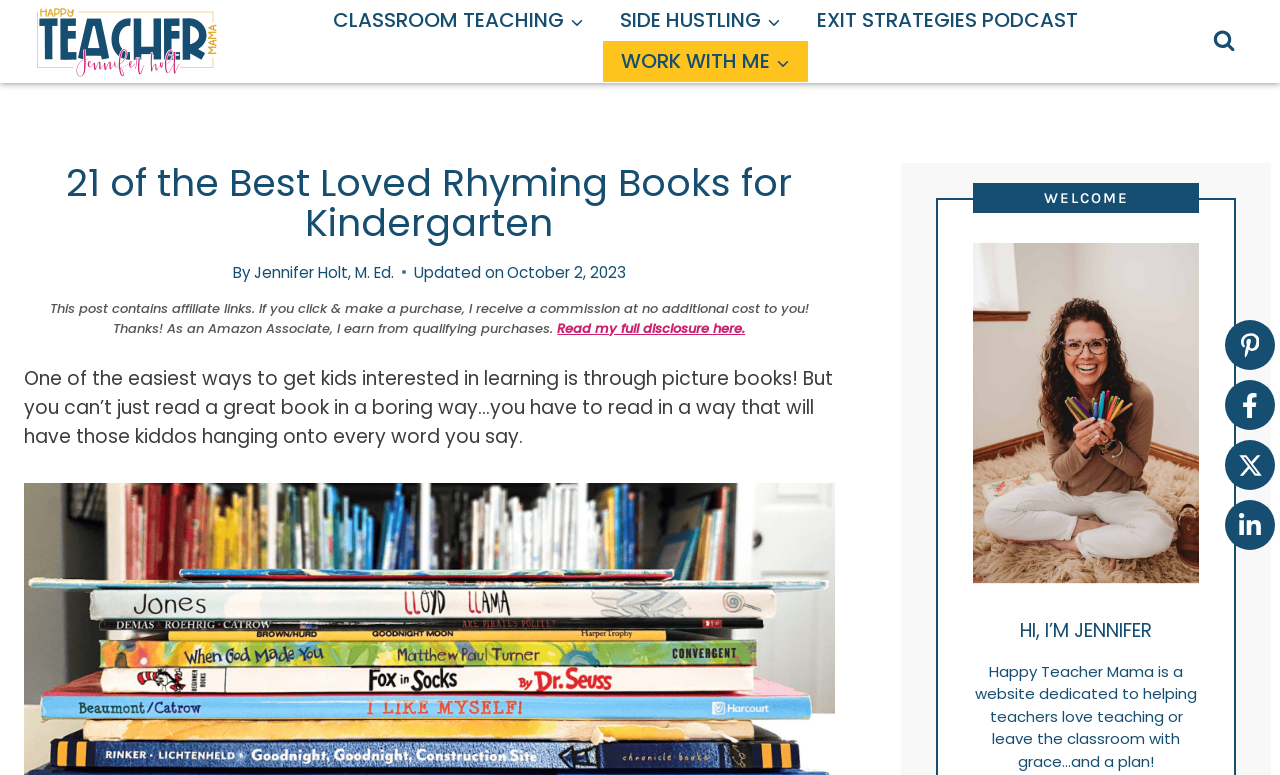How can you contact the author?
Please provide a single word or phrase based on the screenshot.

Through social media links